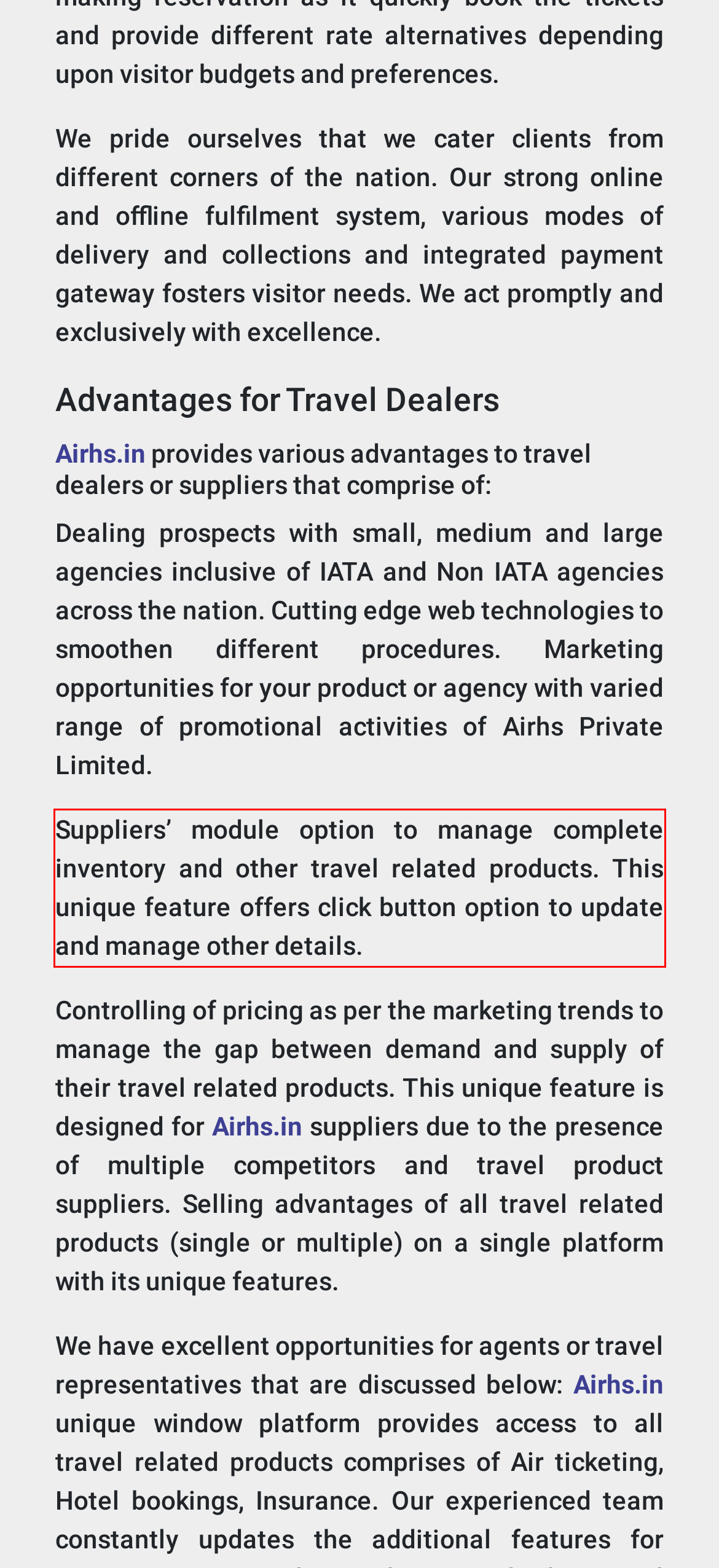Please examine the webpage screenshot and extract the text within the red bounding box using OCR.

Suppliers’ module option to manage complete inventory and other travel related products. This unique feature offers click button option to update and manage other details.